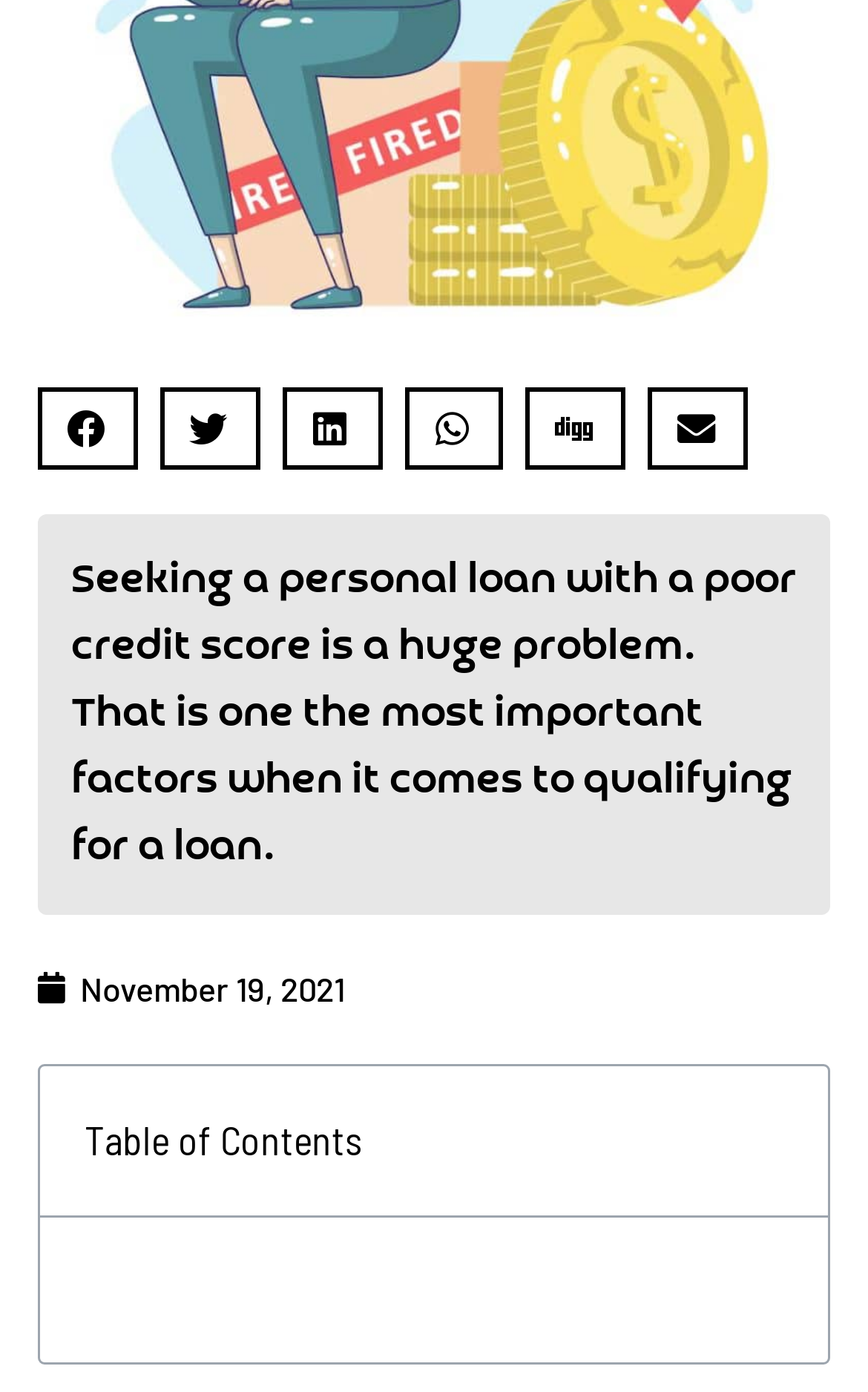When was the article published?
Using the information from the image, give a concise answer in one word or a short phrase.

November 19, 2021